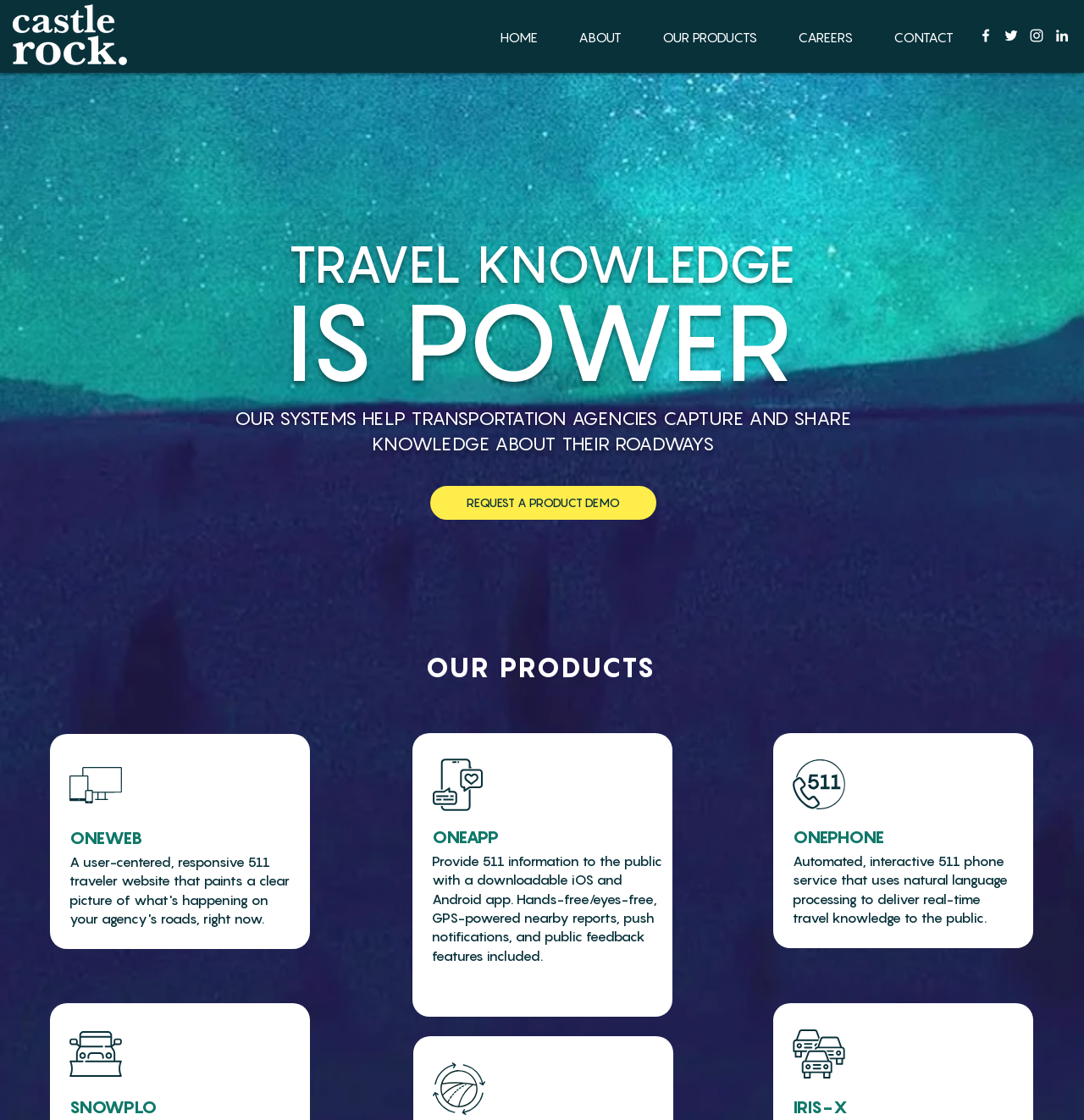Give a short answer to this question using one word or a phrase:
How many social media links are there?

4